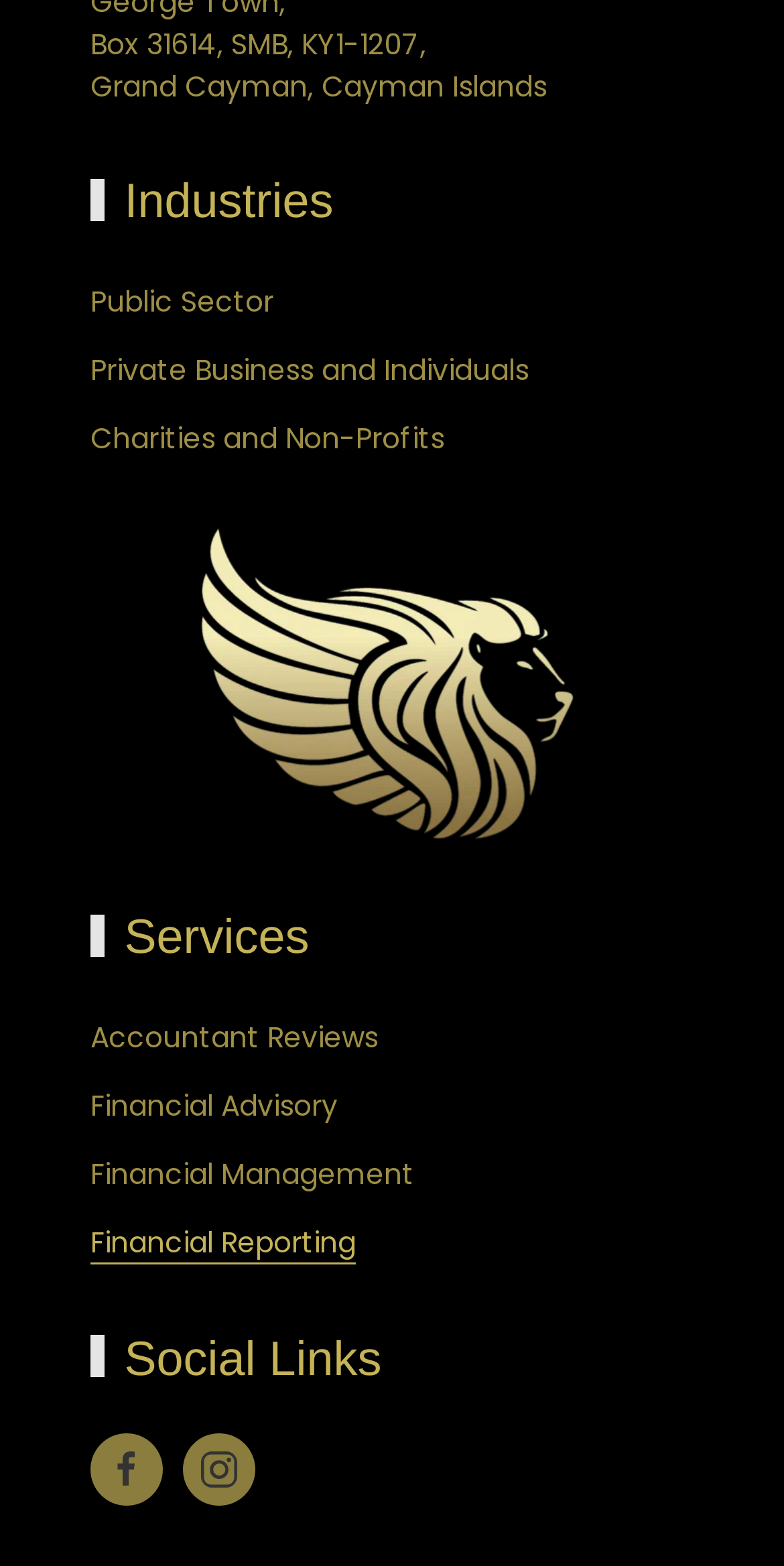Based on the image, provide a detailed response to the question:
What is the location of Box 31614?

The location of Box 31614 can be inferred from the static text elements at the top of the webpage, which provide the address 'Box 31614, SMB, KY1-1207, Grand Cayman, Cayman Islands'.